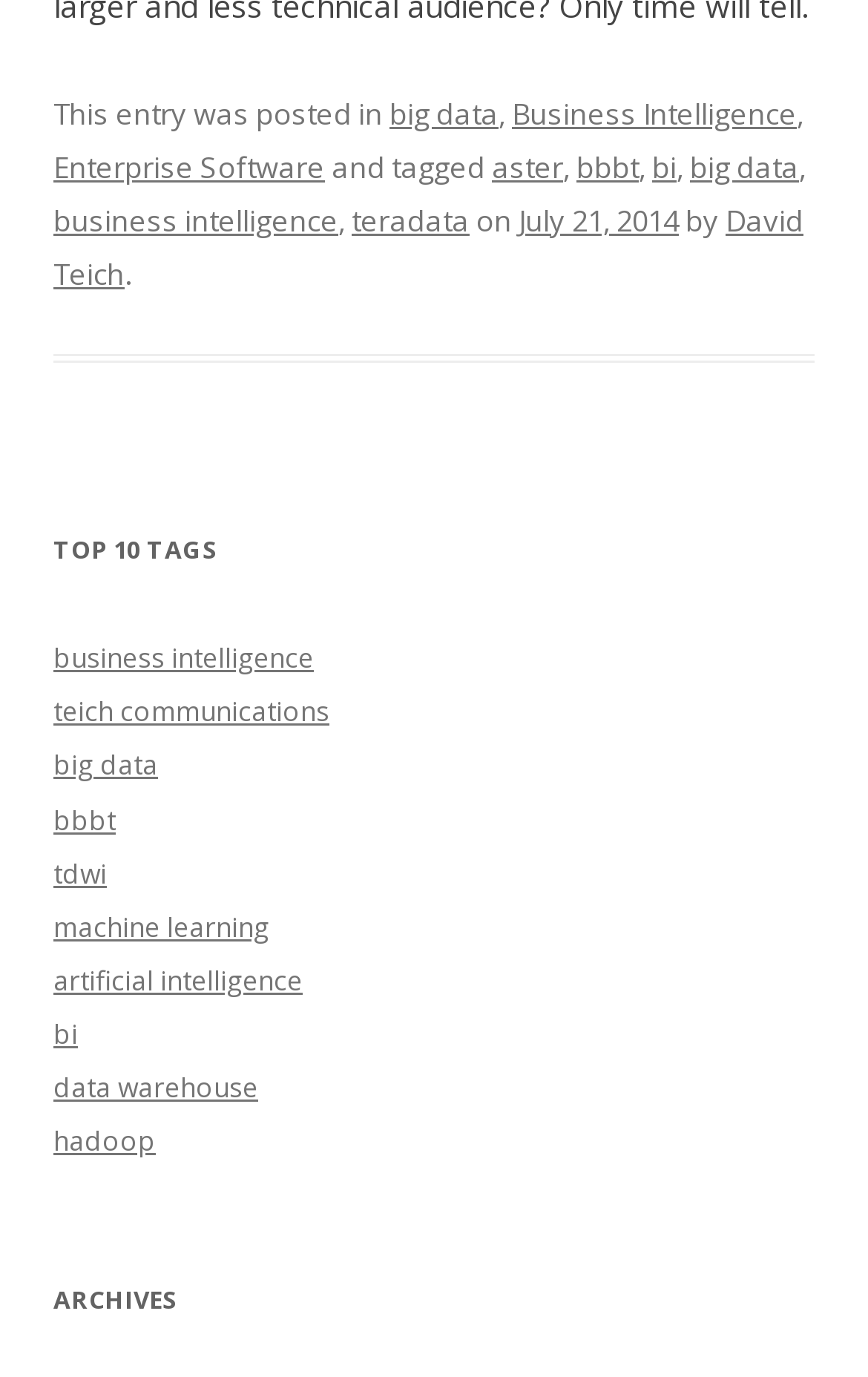What categories are available in the archives?
Answer the question with as much detail as you can, using the image as a reference.

The archives section is available, but it does not specify the categories. It only has a heading 'ARCHIVES'.